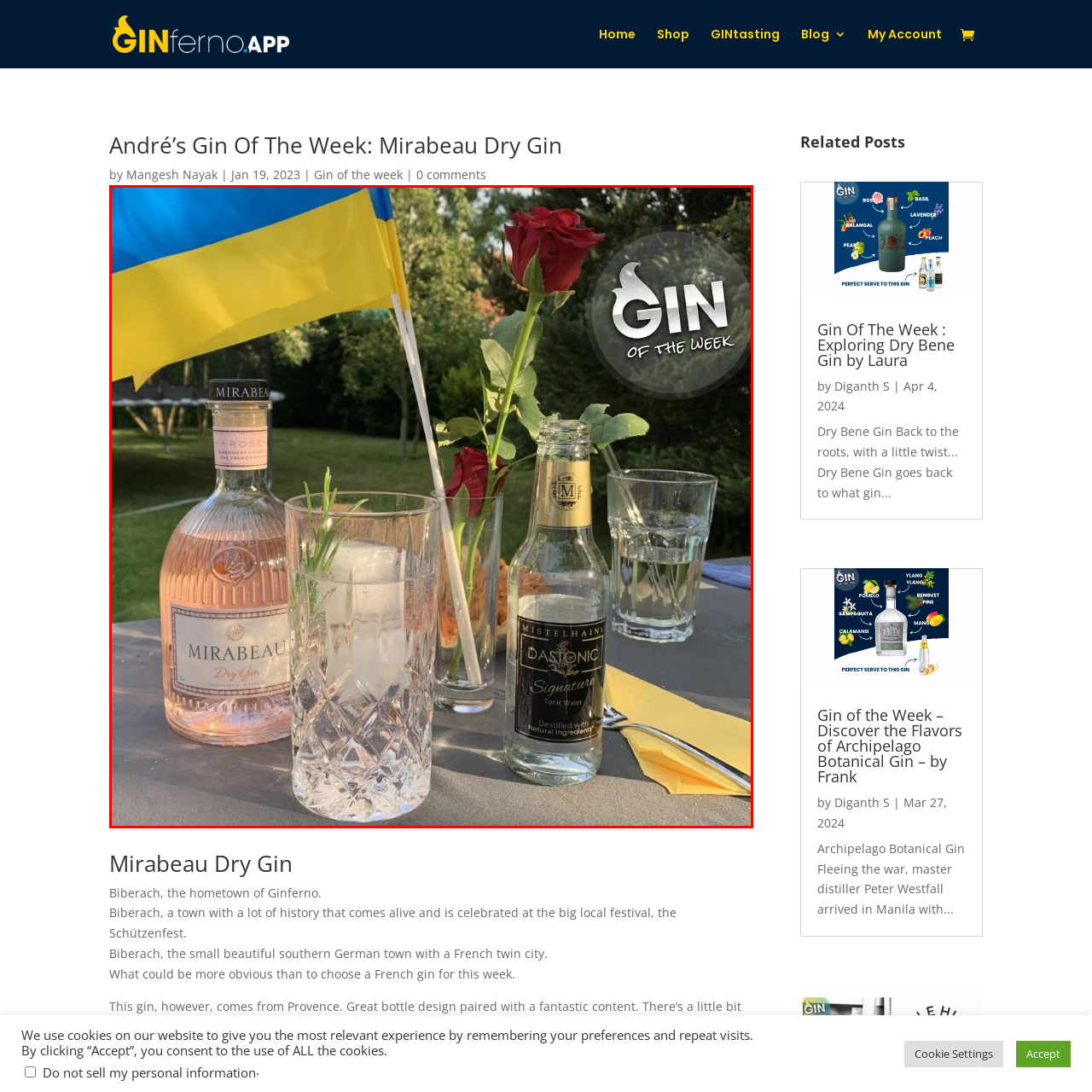What is garnishing the gin and tonic? Look at the image outlined by the red bounding box and provide a succinct answer in one word or a brief phrase.

Fresh rosemary